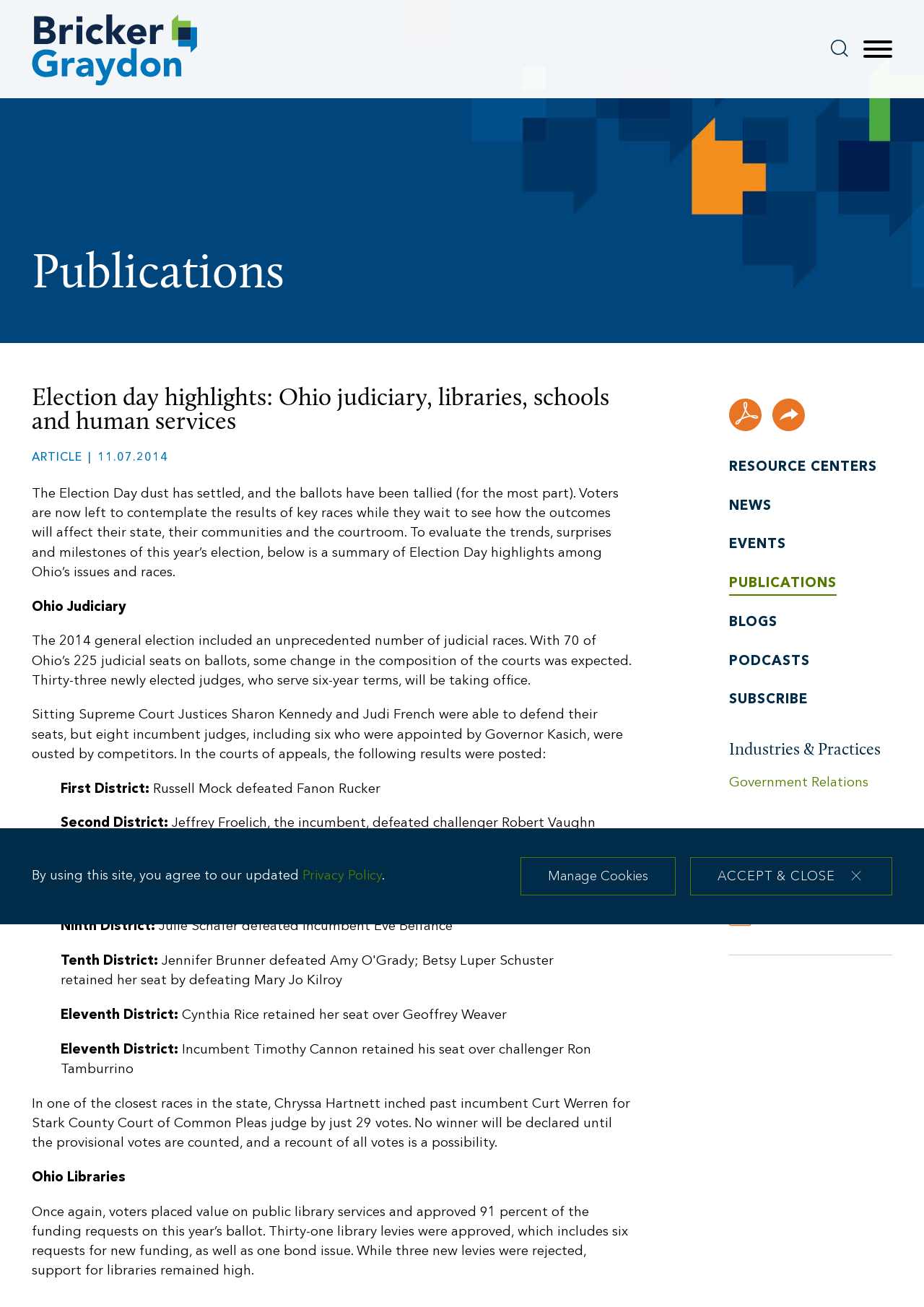Answer the question below in one word or phrase:
What percentage of library levies were approved?

91 percent